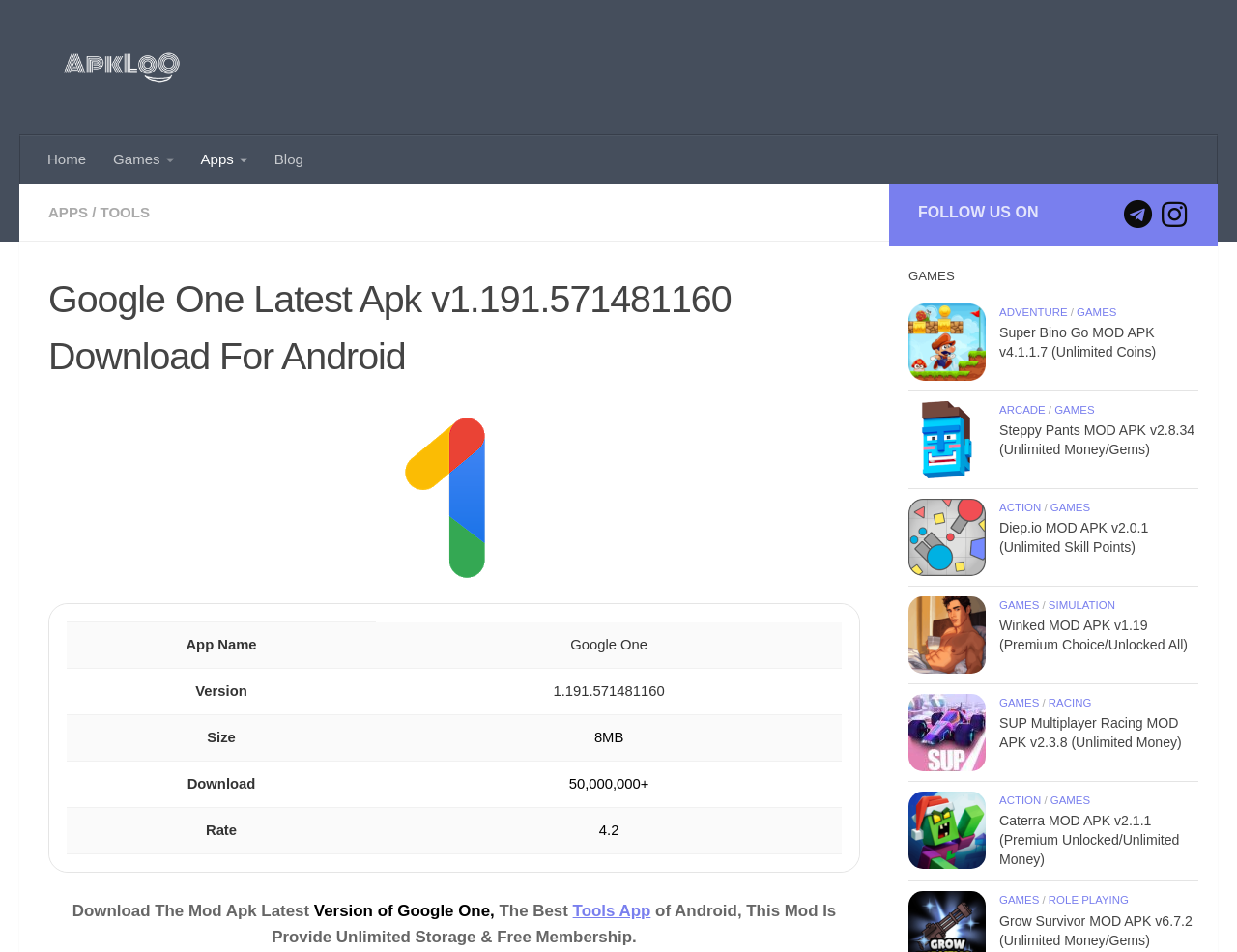Identify the bounding box coordinates of the clickable region to carry out the given instruction: "Click on the 'APPS' link".

[0.039, 0.214, 0.071, 0.231]